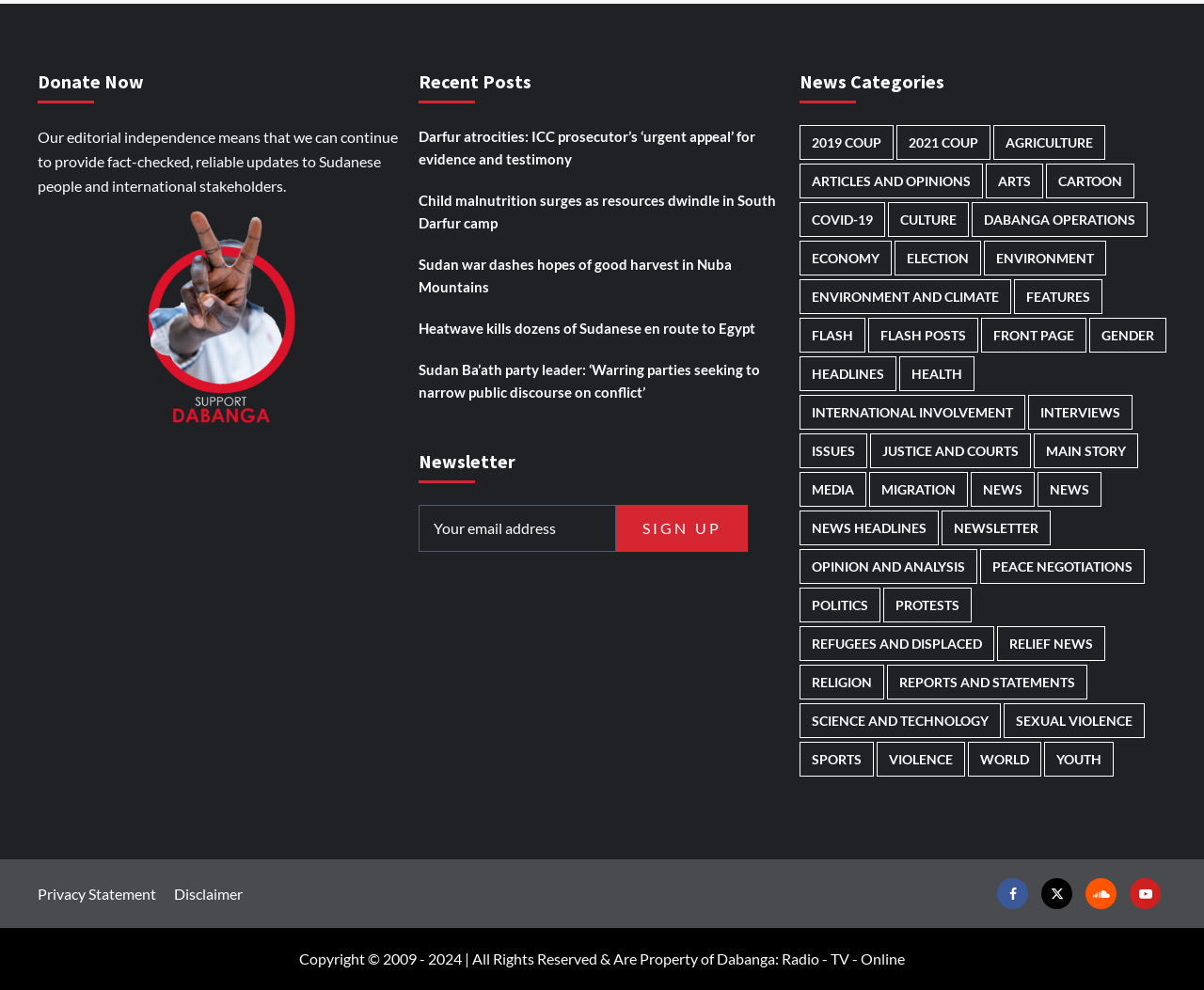How many recent posts are listed?
Based on the image, answer the question with a single word or brief phrase.

5